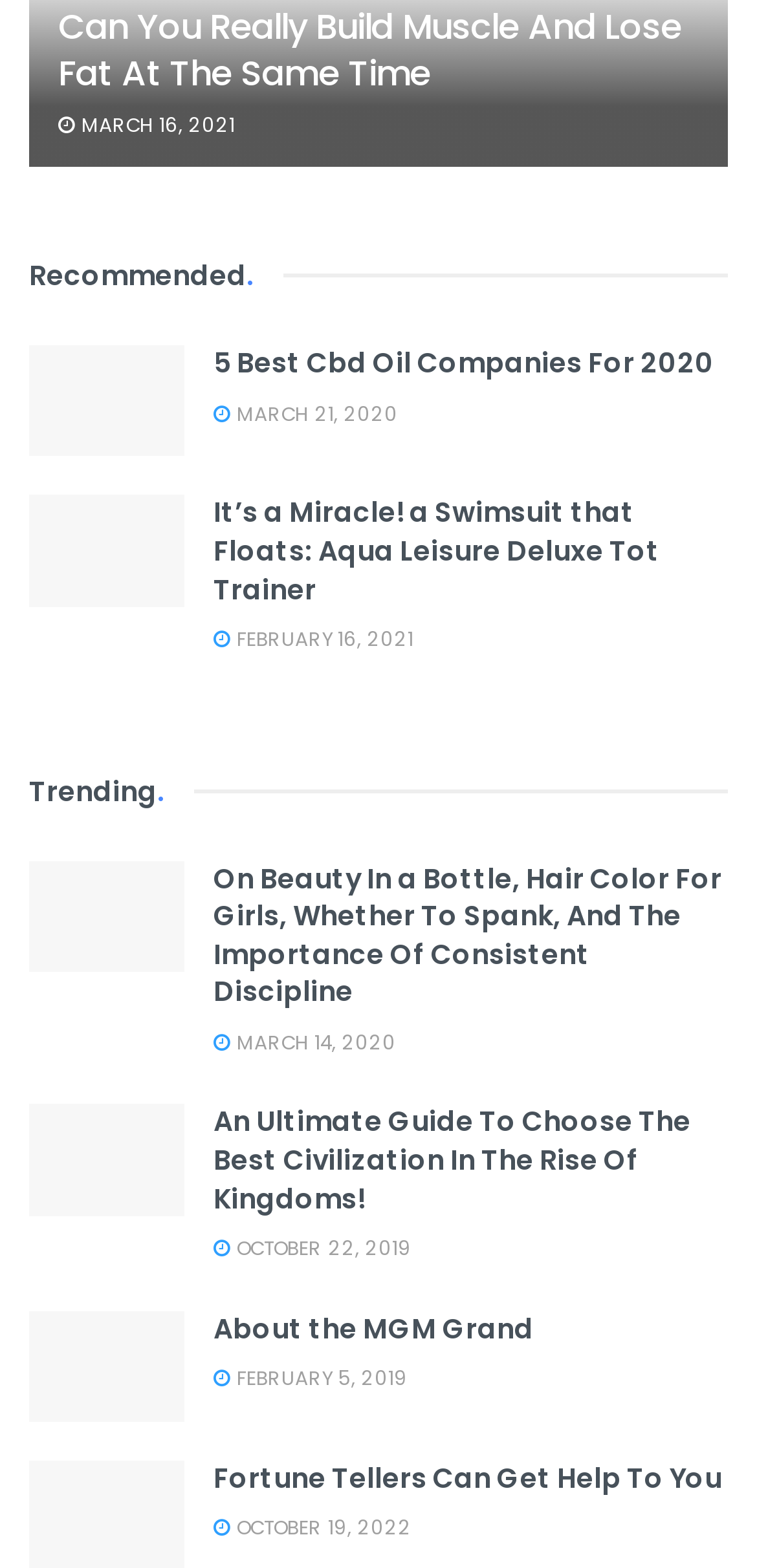How many images are in the second article? From the image, respond with a single word or brief phrase.

1